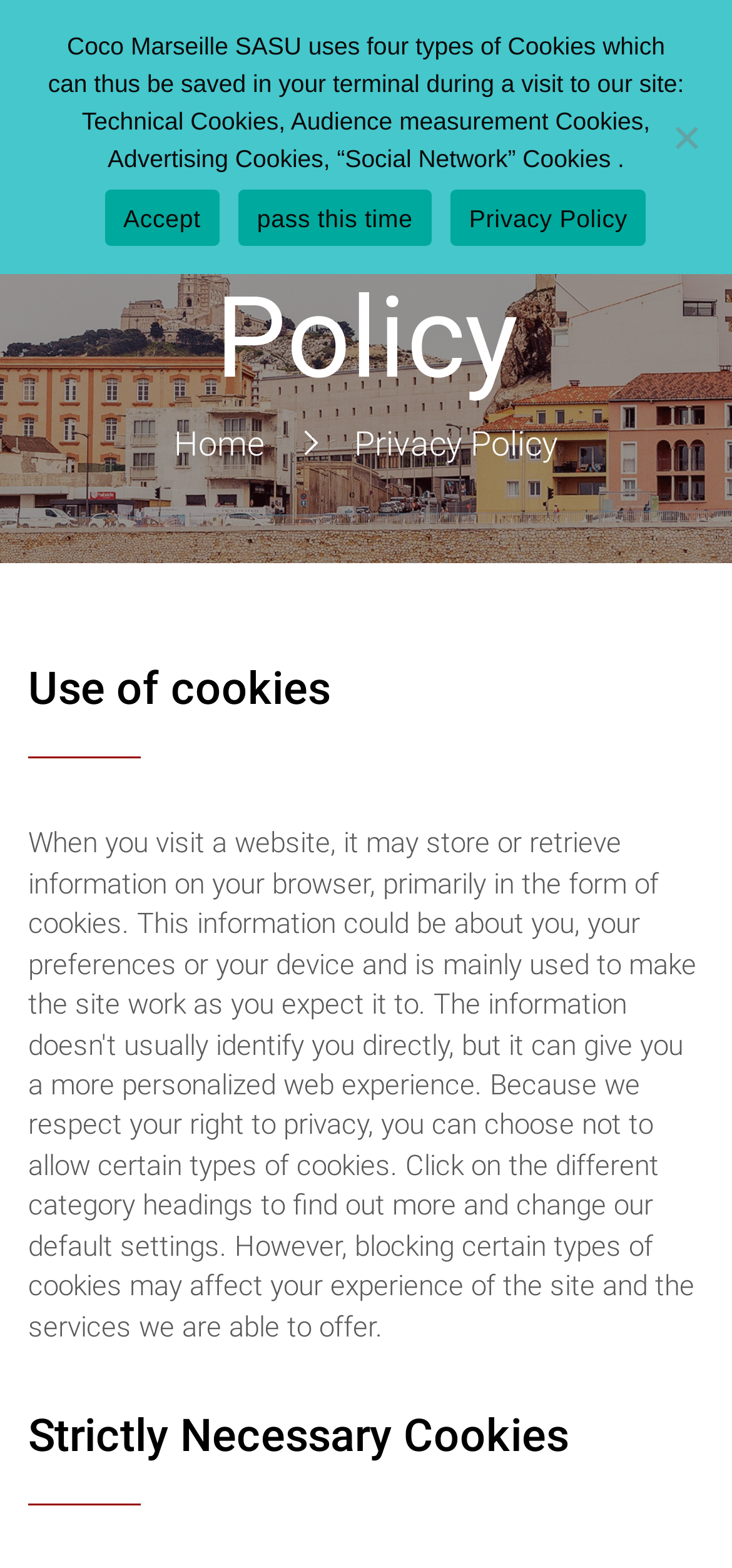Answer briefly with one word or phrase:
What is the title of the current webpage?

Privacy Policy